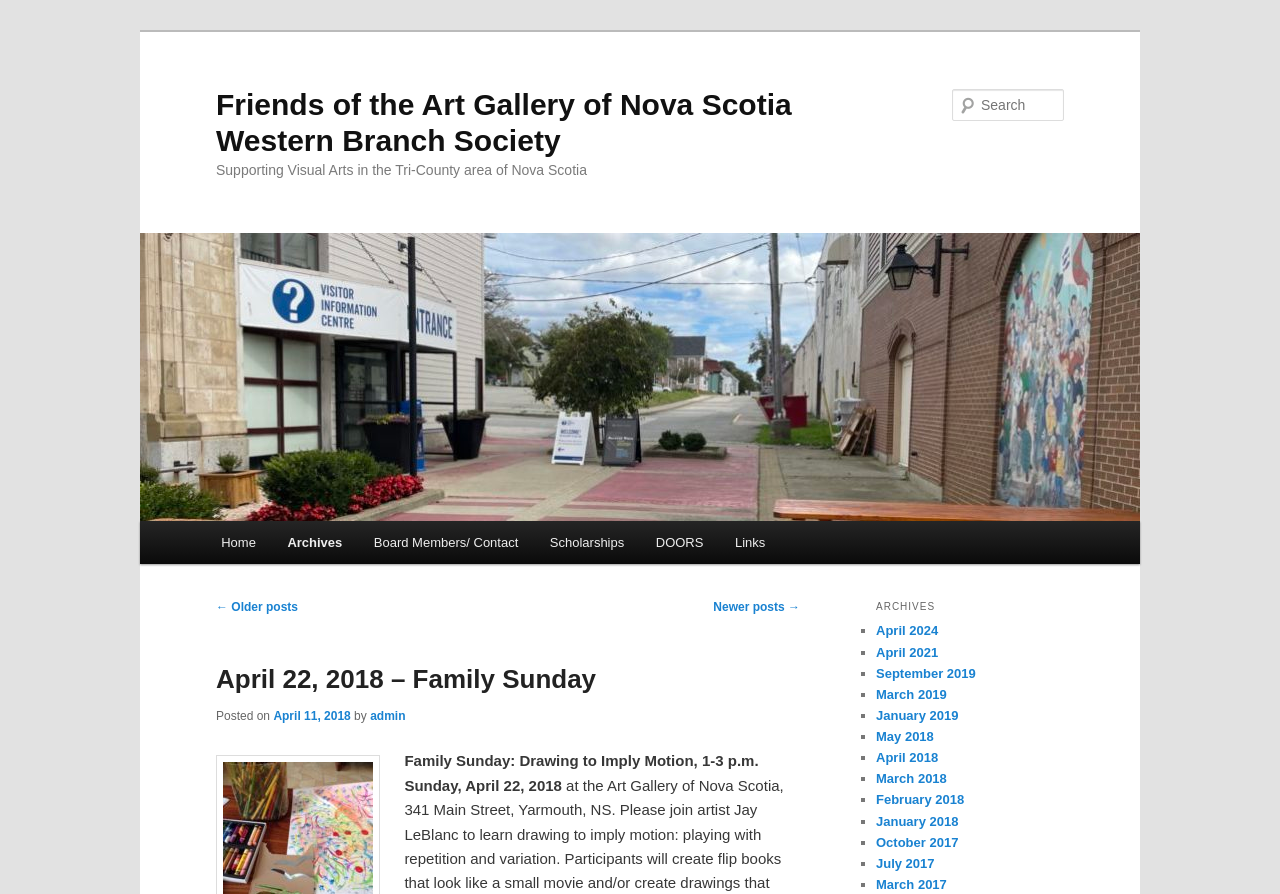What is the name of the organization?
Provide a one-word or short-phrase answer based on the image.

Friends of the Art Gallery of Nova Scotia Western Branch Society